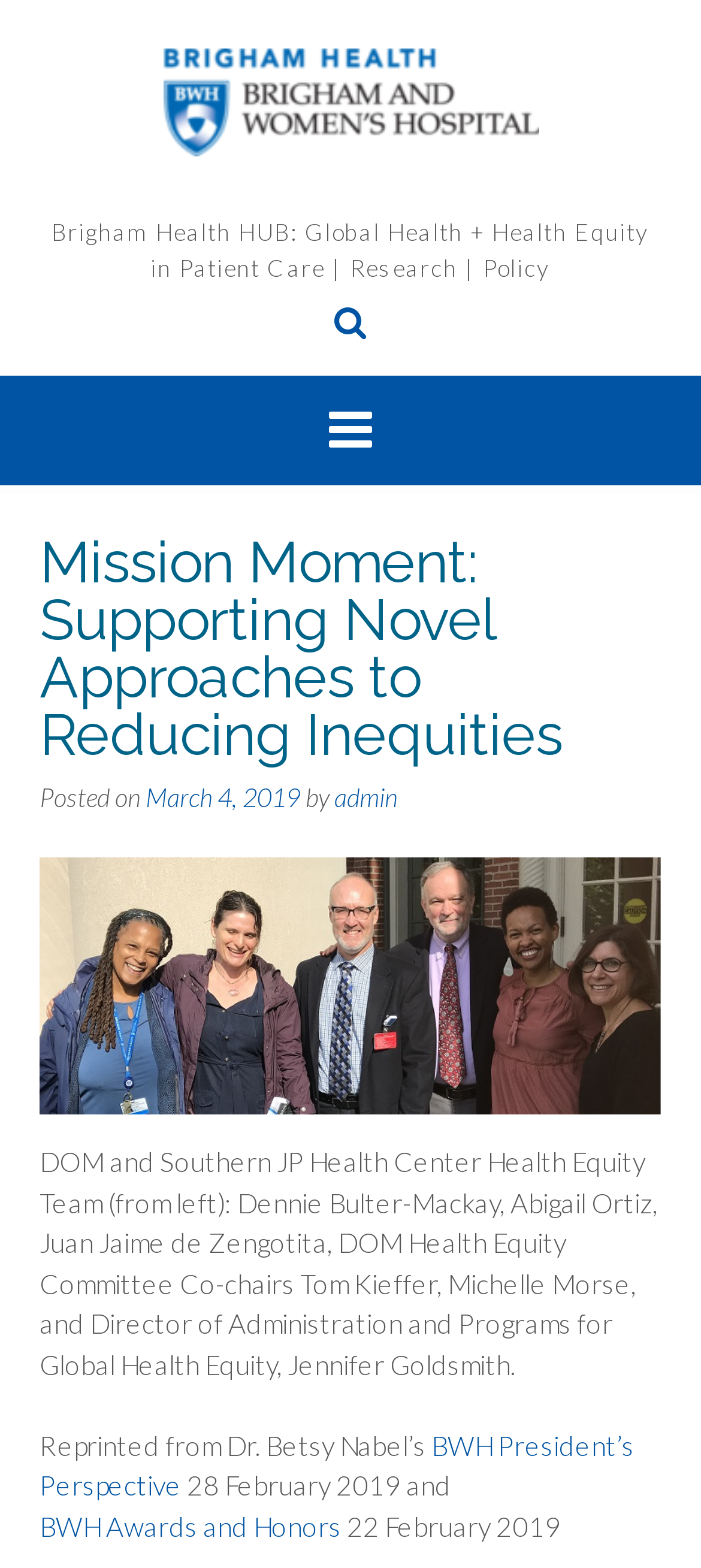Provide the bounding box coordinates of the HTML element this sentence describes: "Sarah Blank Studios". The bounding box coordinates consist of four float numbers between 0 and 1, i.e., [left, top, right, bottom].

None